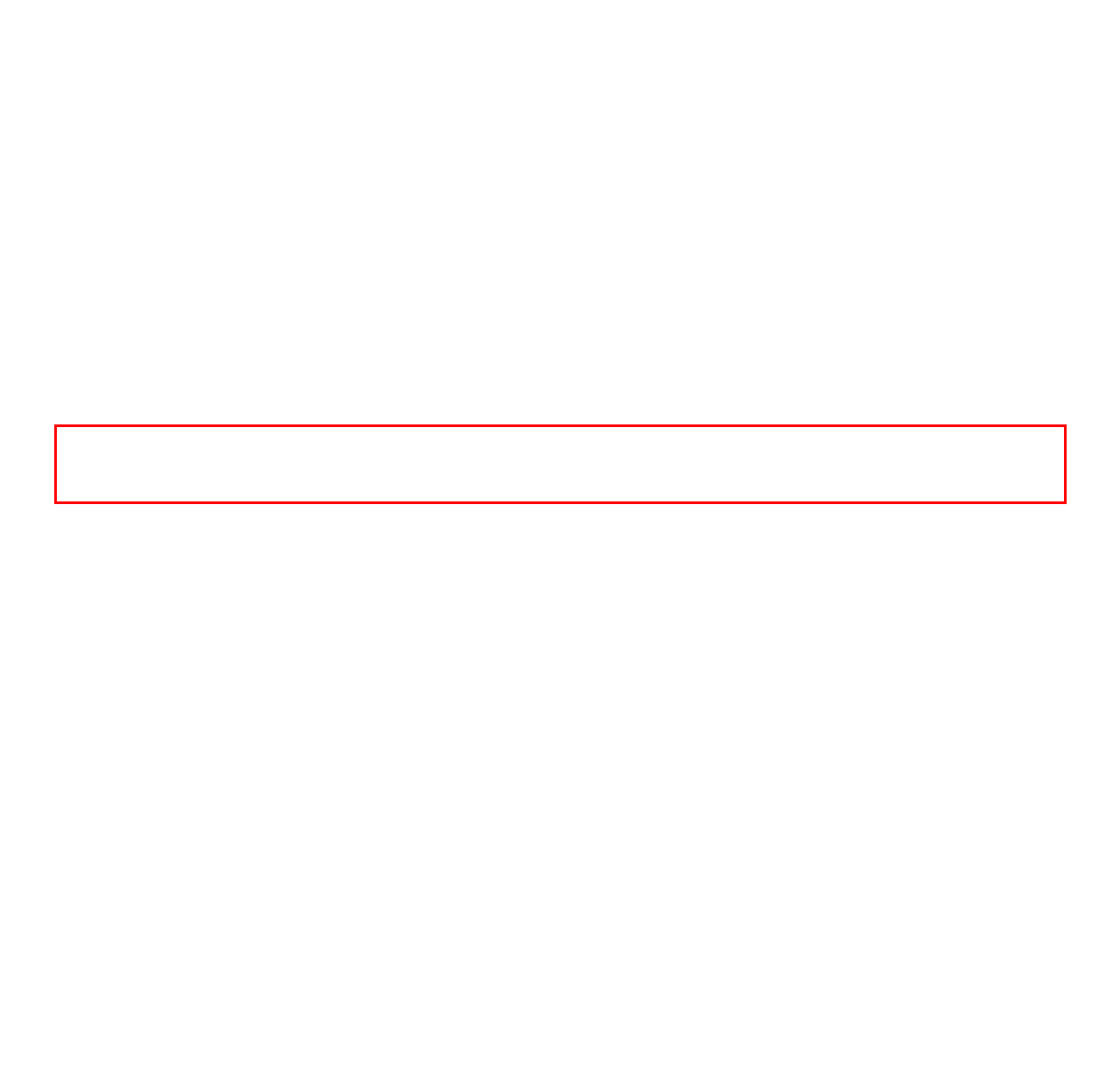Analyze the screenshot of the webpage and extract the text from the UI element that is inside the red bounding box.

Whether it’s a routine medical appointment, a facility transfer, or any other non-emergency medical transportation need, Medix Transportation is here to be your reliable and caring partner. Our mission is to make healthcare journeys comfortable, compassionate, and stress-free for every passenger we serve. Your well-being is our priority, and we look forward to being a part of your healthcare journey.